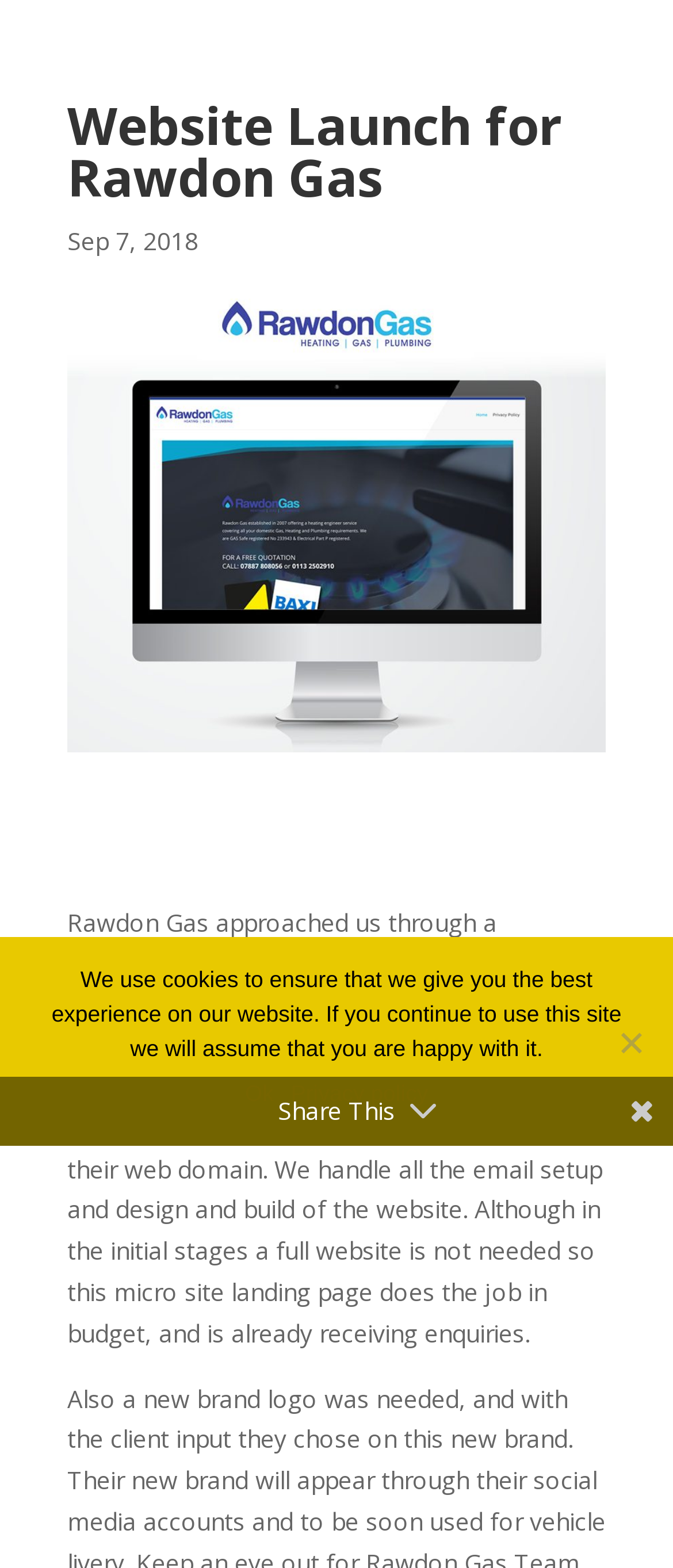Determine the bounding box coordinates (top-left x, top-left y, bottom-right x, bottom-right y) of the UI element described in the following text: Privacy policy

[0.432, 0.687, 0.636, 0.709]